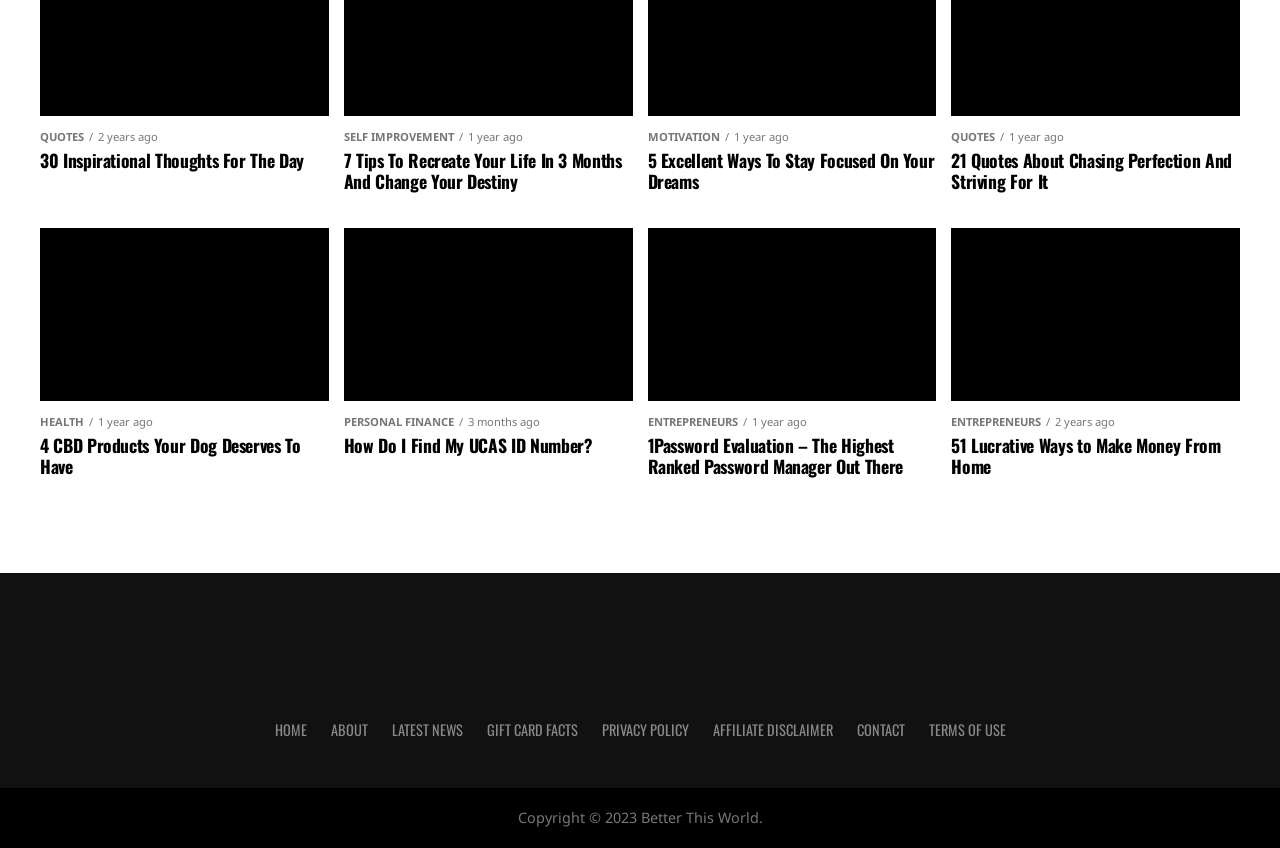Given the webpage screenshot and the description, determine the bounding box coordinates (top-left x, top-left y, bottom-right x, bottom-right y) that define the location of the UI element matching this description: alt="Better This World"

[0.341, 0.761, 0.659, 0.787]